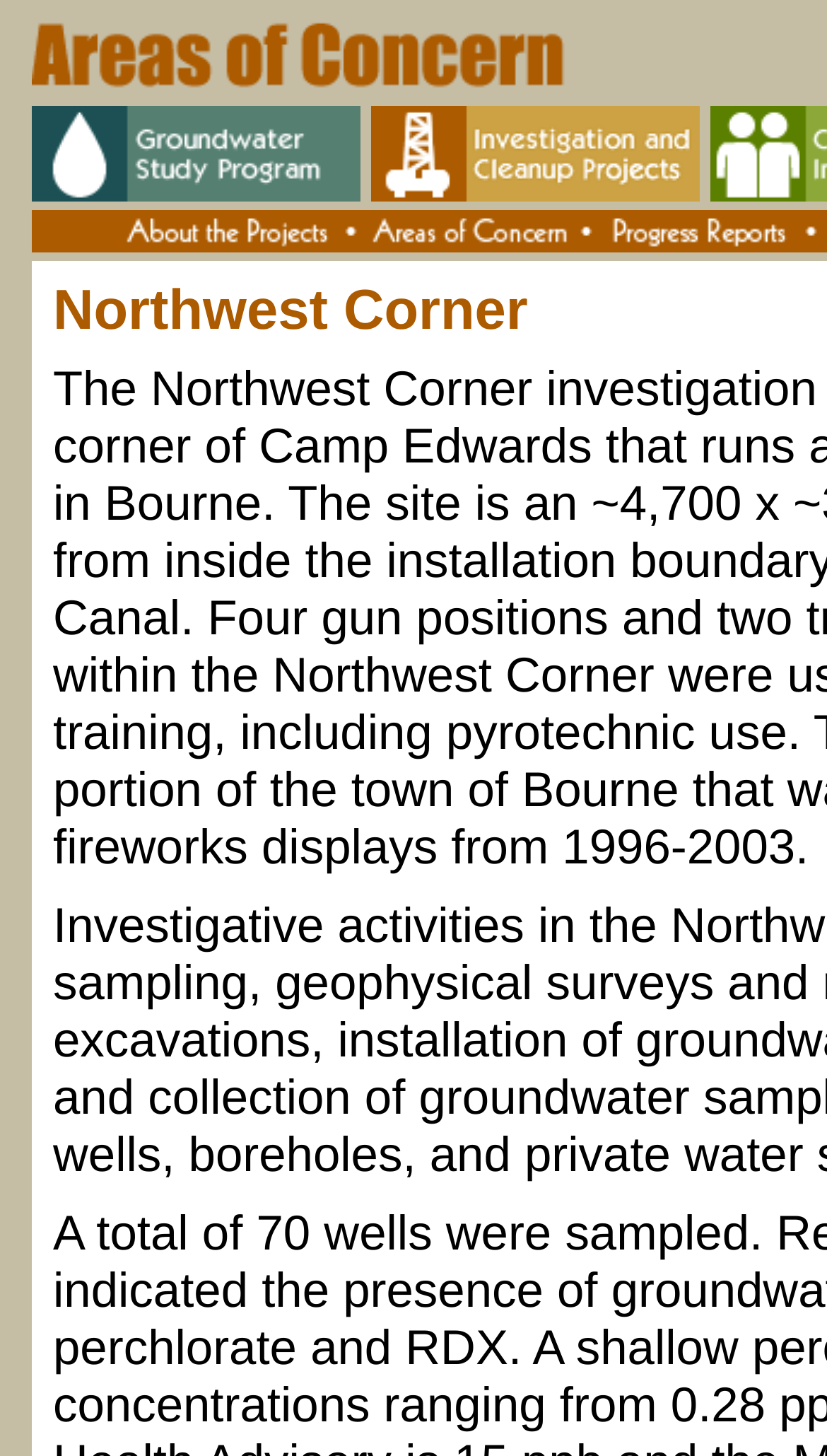From the element description: "alt="Groundwater Study Program"", extract the bounding box coordinates of the UI element. The coordinates should be expressed as four float numbers between 0 and 1, in the order [left, top, right, bottom].

[0.038, 0.073, 0.449, 0.138]